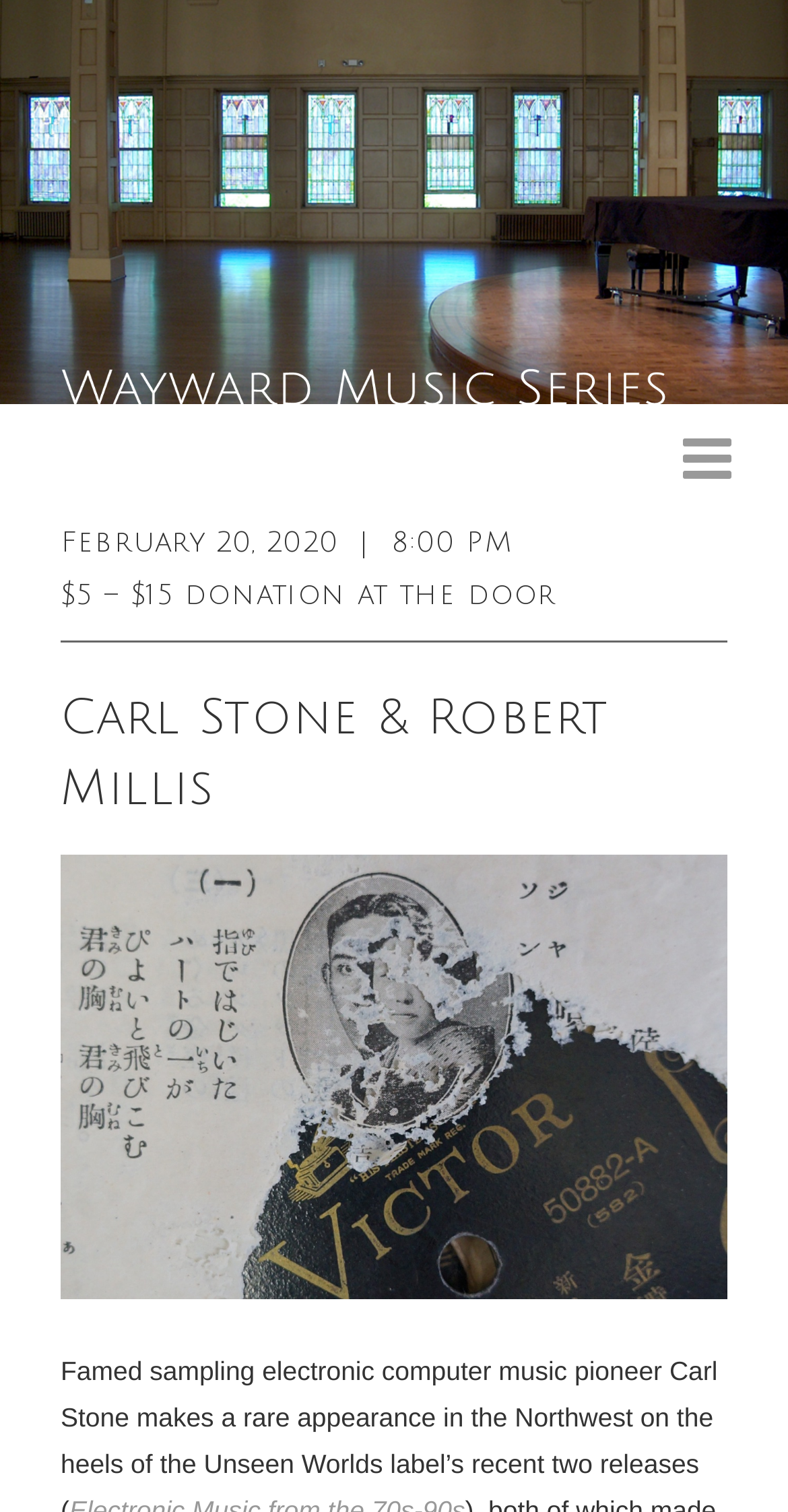Create a detailed description of the webpage's content and layout.

The webpage appears to be an event page for a music performance by Carl Stone and Robert Millis, part of the Wayward Music Series. At the top left of the page, there is a link to the Wayward Music Series, followed by a series of hidden links to other pages, including Upcoming Events, Past Events, General Info, Booking Info, Venue, and Sound & Light Equipment.

On the top right, there is a menu link denoted by the symbol "≡". Below this, there is a date and time listed, "February 20, 2020, 8:00 PM", separated by a vertical bar. 

Further down, there is a note about the admission price, "$5 – $15 donation at the door". The main event title, "Carl Stone & Robert Millis", is prominently displayed in a heading below this information.